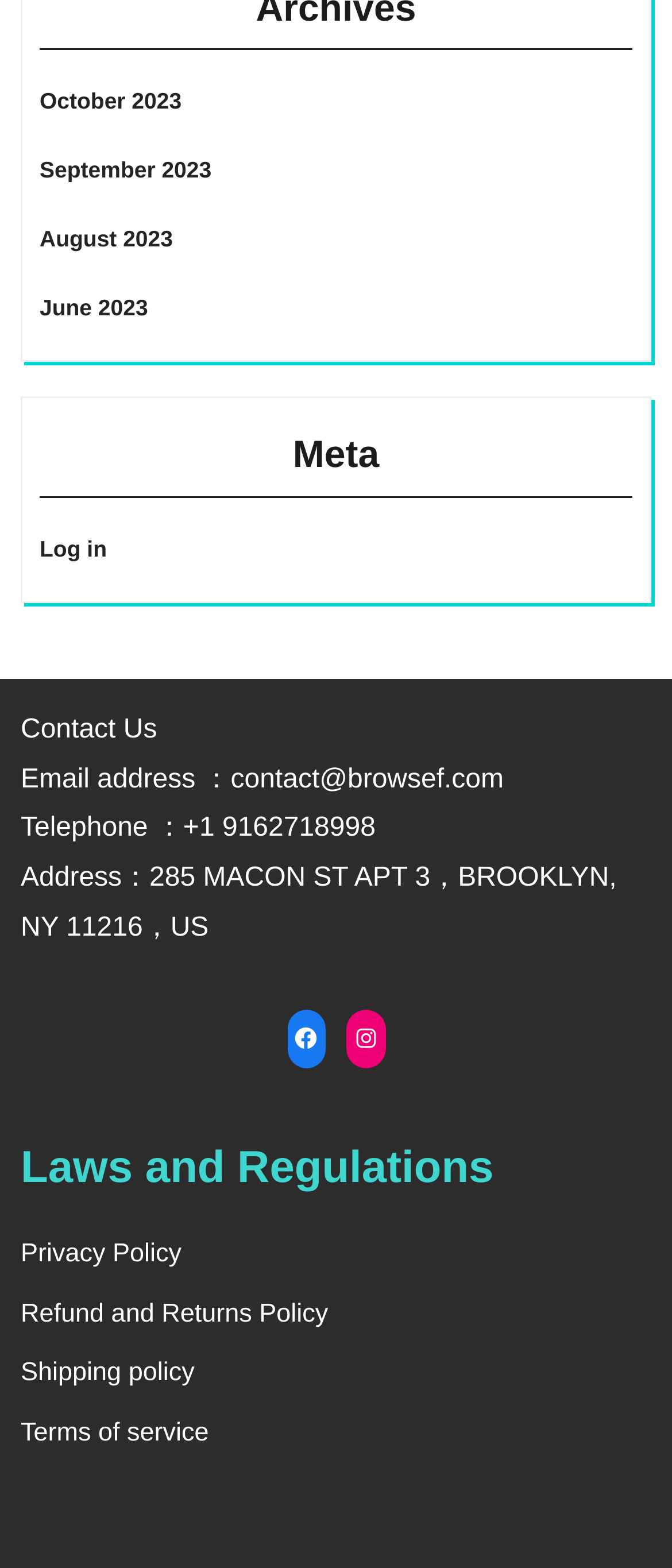Bounding box coordinates should be provided in the format (top-left x, top-left y, bottom-right x, bottom-right y) with all values between 0 and 1. Identify the bounding box for this UI element: Shipping policy

[0.031, 0.866, 0.29, 0.885]